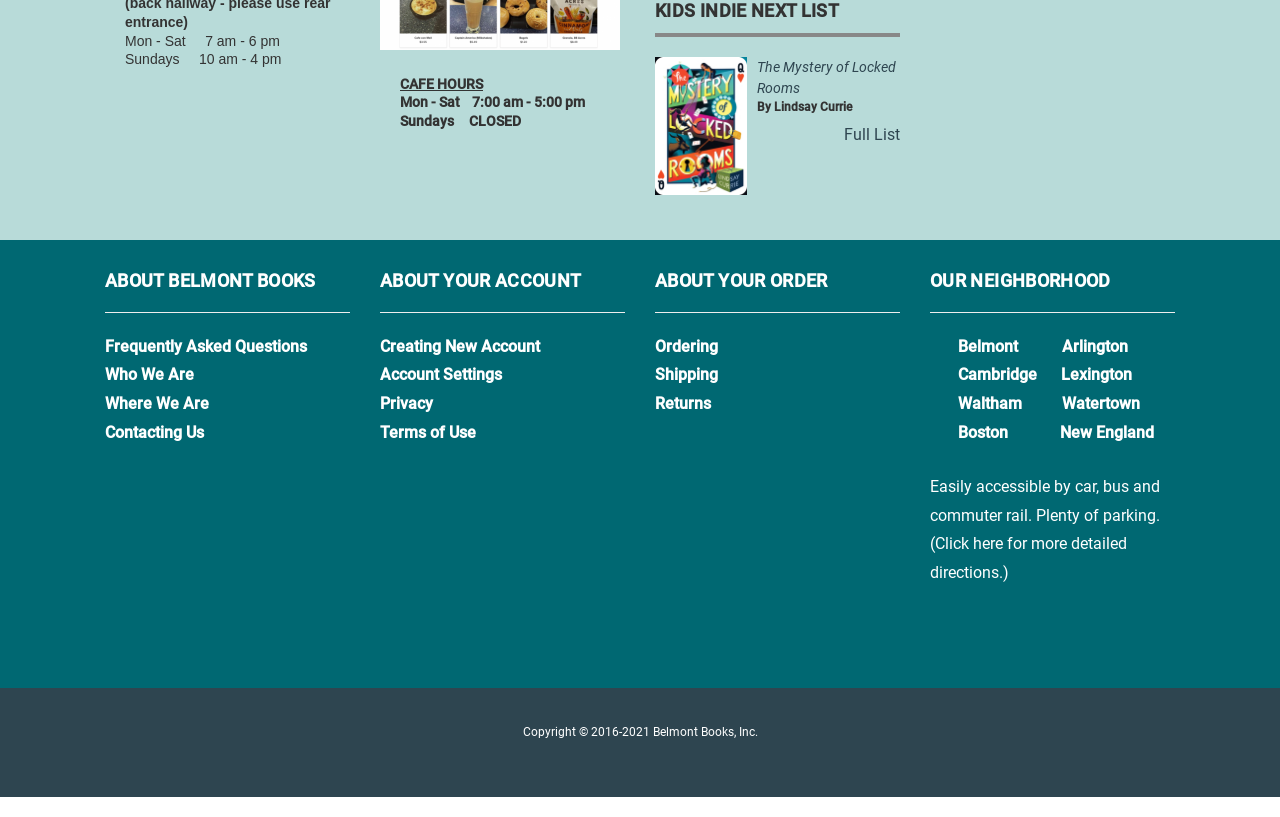Locate the bounding box coordinates of the element that should be clicked to execute the following instruction: "View full list of indie next books".

[0.659, 0.153, 0.703, 0.176]